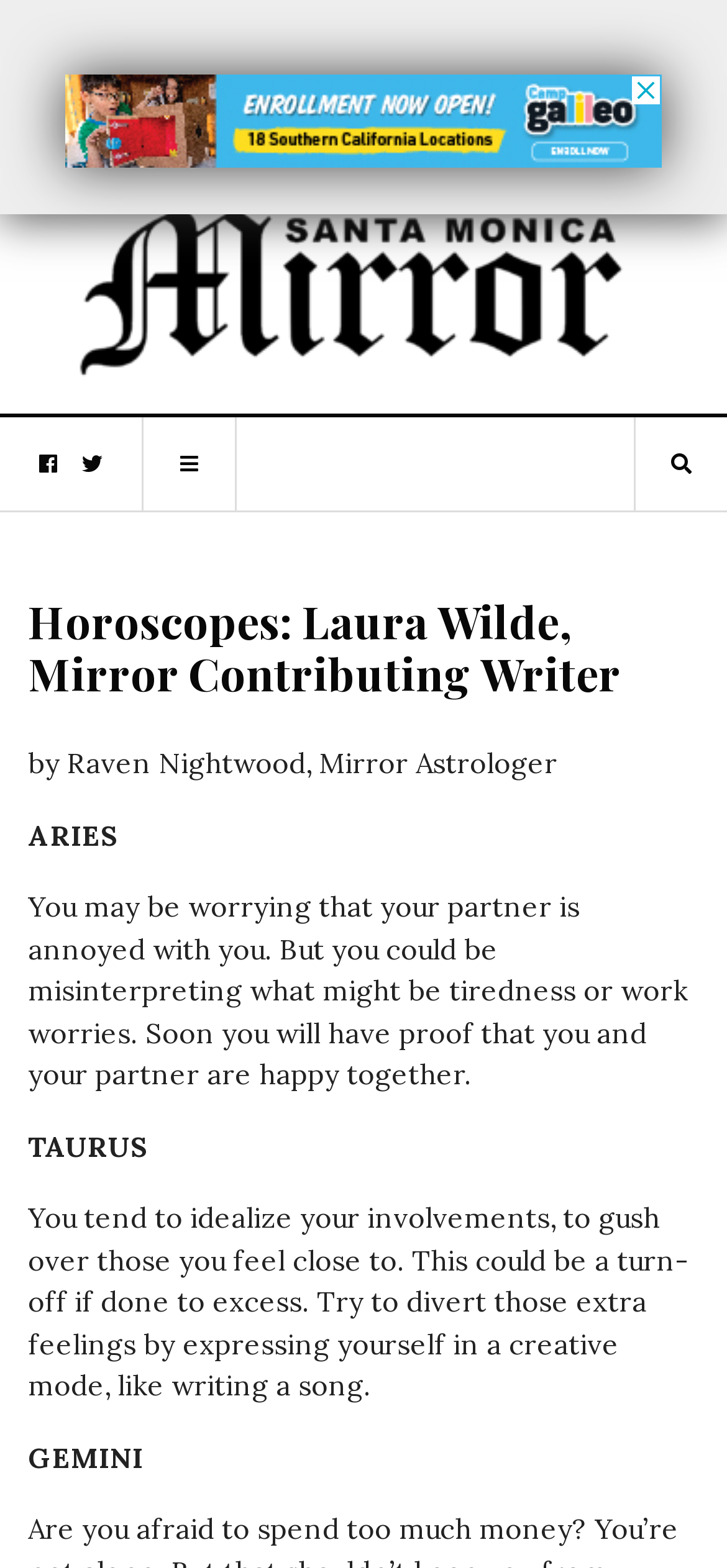Create a detailed narrative of the webpage’s visual and textual elements.

The webpage appears to be a horoscope page, with the title "Horoscopes: Laura Wilde, Mirror Contributing Writer" prominently displayed at the top. Below the title, there is a section with the author's name, "Raven Nightwood, Mirror Astrologer", followed by a series of horoscope readings for different zodiac signs.

The first horoscope reading is for Aries, which takes up a significant portion of the page. The text is positioned near the top-left corner of the page and spans about two-thirds of the page width. The reading advises Aries individuals to not misinterpret their partner's behavior and to wait for proof of their happiness together.

Below the Aries reading, there are two more horoscope readings, one for Taurus and one for Gemini. The Taurus reading is positioned near the middle of the page, while the Gemini reading is located near the bottom-left corner. Both readings offer advice on relationships and self-expression.

On the top-right corner of the page, there is an advertisement iframe, which takes up about 90% of the page width and 10% of the page height. There are also several links and icons scattered throughout the page, including a link to "SM Mirror" with an accompanying image, as well as several social media icons.